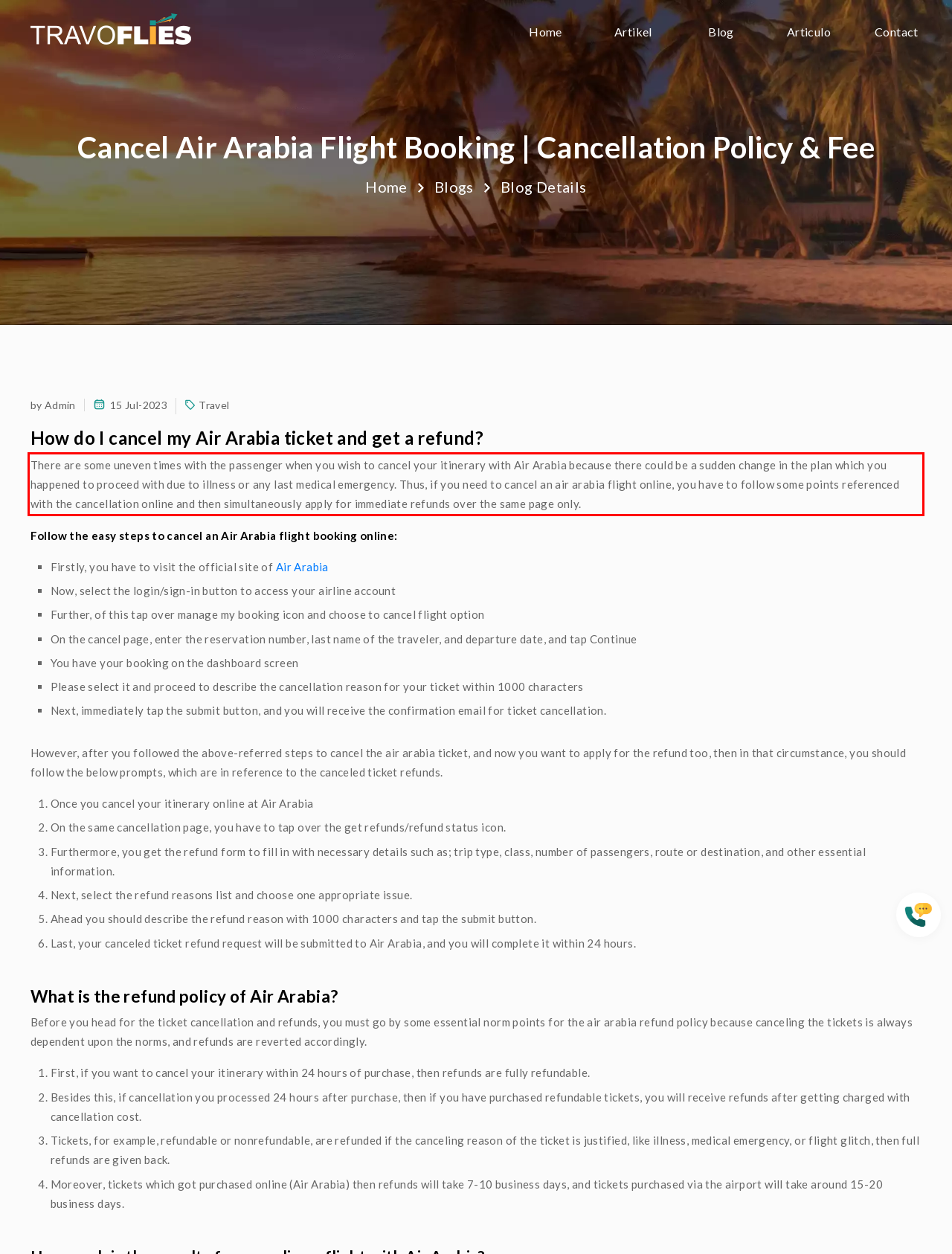From the provided screenshot, extract the text content that is enclosed within the red bounding box.

There are some uneven times with the passenger when you wish to cancel your itinerary with Air Arabia because there could be a sudden change in the plan which you happened to proceed with due to illness or any last medical emergency. Thus, if you need to cancel an air arabia flight online, you have to follow some points referenced with the cancellation online and then simultaneously apply for immediate refunds over the same page only.